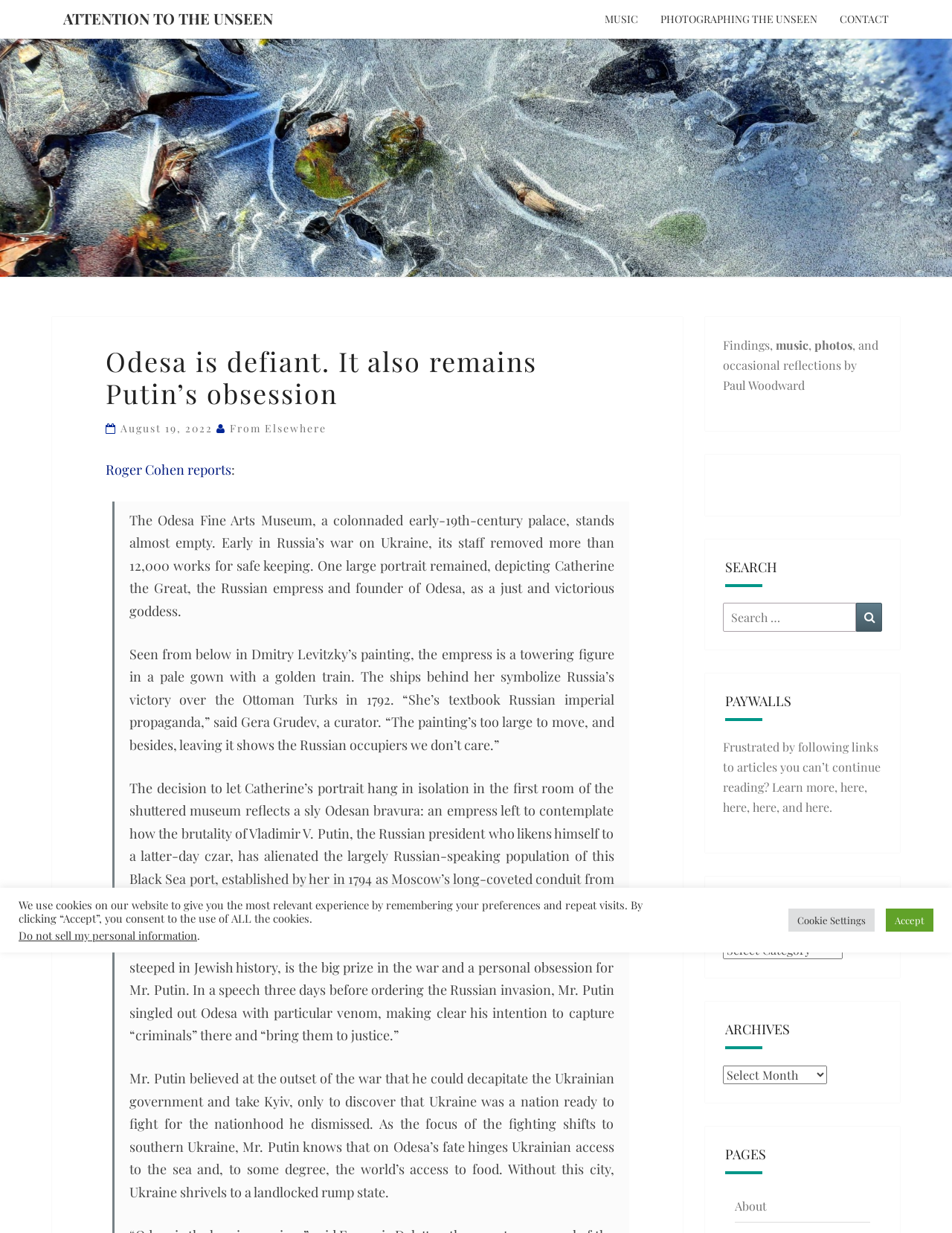What is the city mentioned in the article as a grain port to the world?
Answer the question with detailed information derived from the image.

The article mentions 'Odesa, grain port to the world, city of creative mingling, scarred metropolis steeped in Jewish history, is the big prize in the war and a personal obsession for Mr. Putin.' which suggests that the city being referred to as a grain port to the world is Odesa.